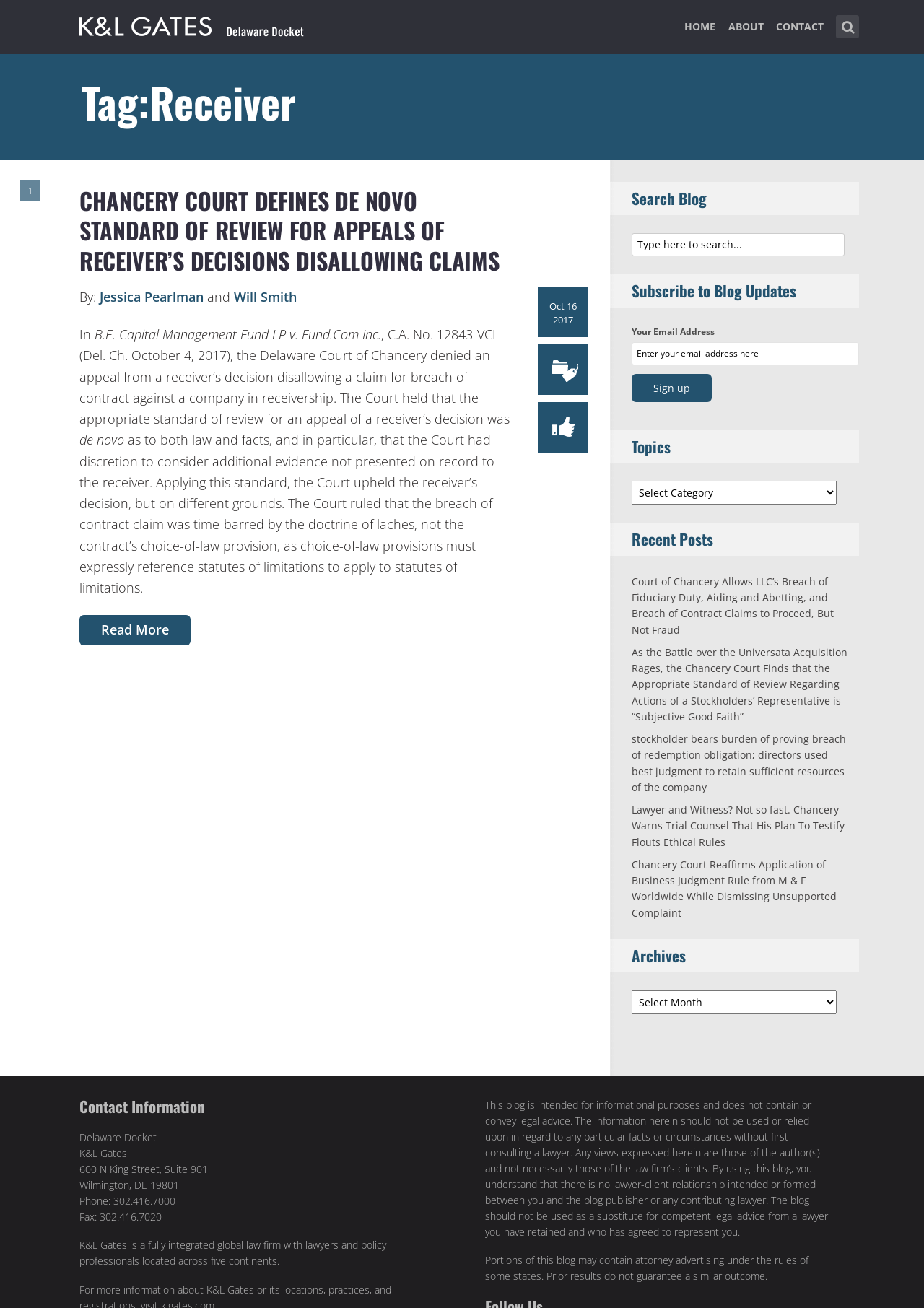Answer the following query with a single word or phrase:
What is the purpose of the textbox with the placeholder 'Type here to search...'?

Search blog